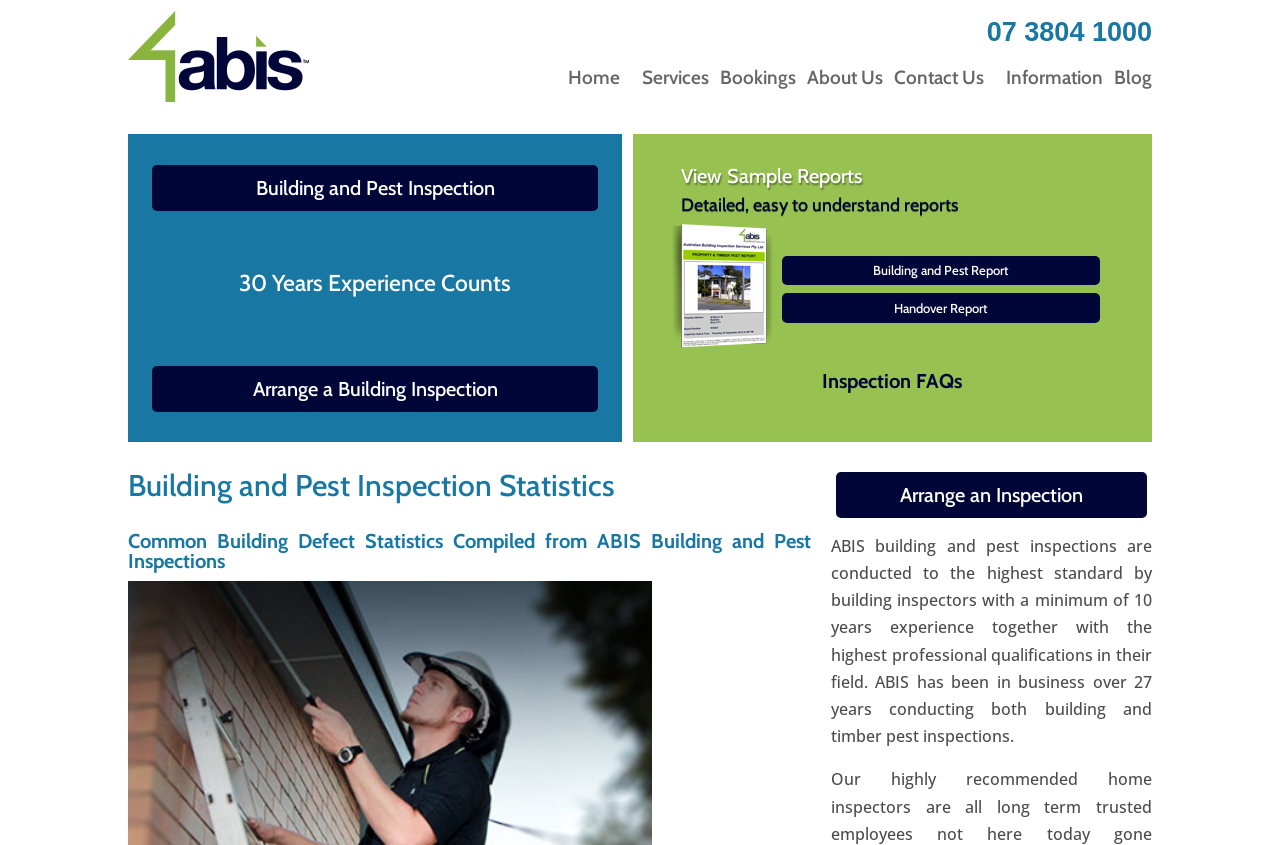Indicate the bounding box coordinates of the element that needs to be clicked to satisfy the following instruction: "Learn more about '30 Years Experience Counts'". The coordinates should be four float numbers between 0 and 1, i.e., [left, top, right, bottom].

[0.119, 0.322, 0.468, 0.361]